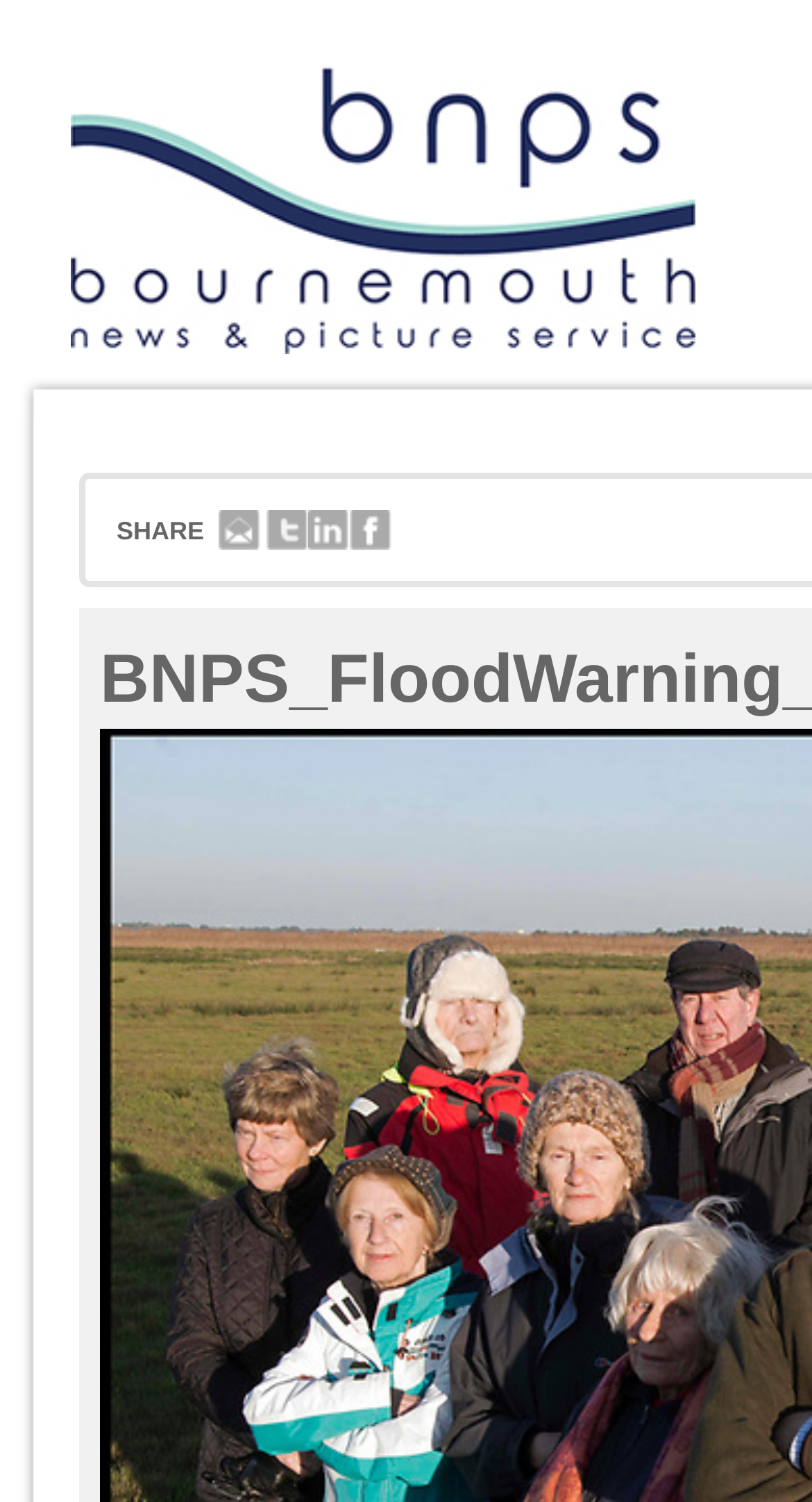Is there an image on the webpage with no text description?
Based on the image content, provide your answer in one word or a short phrase.

Yes